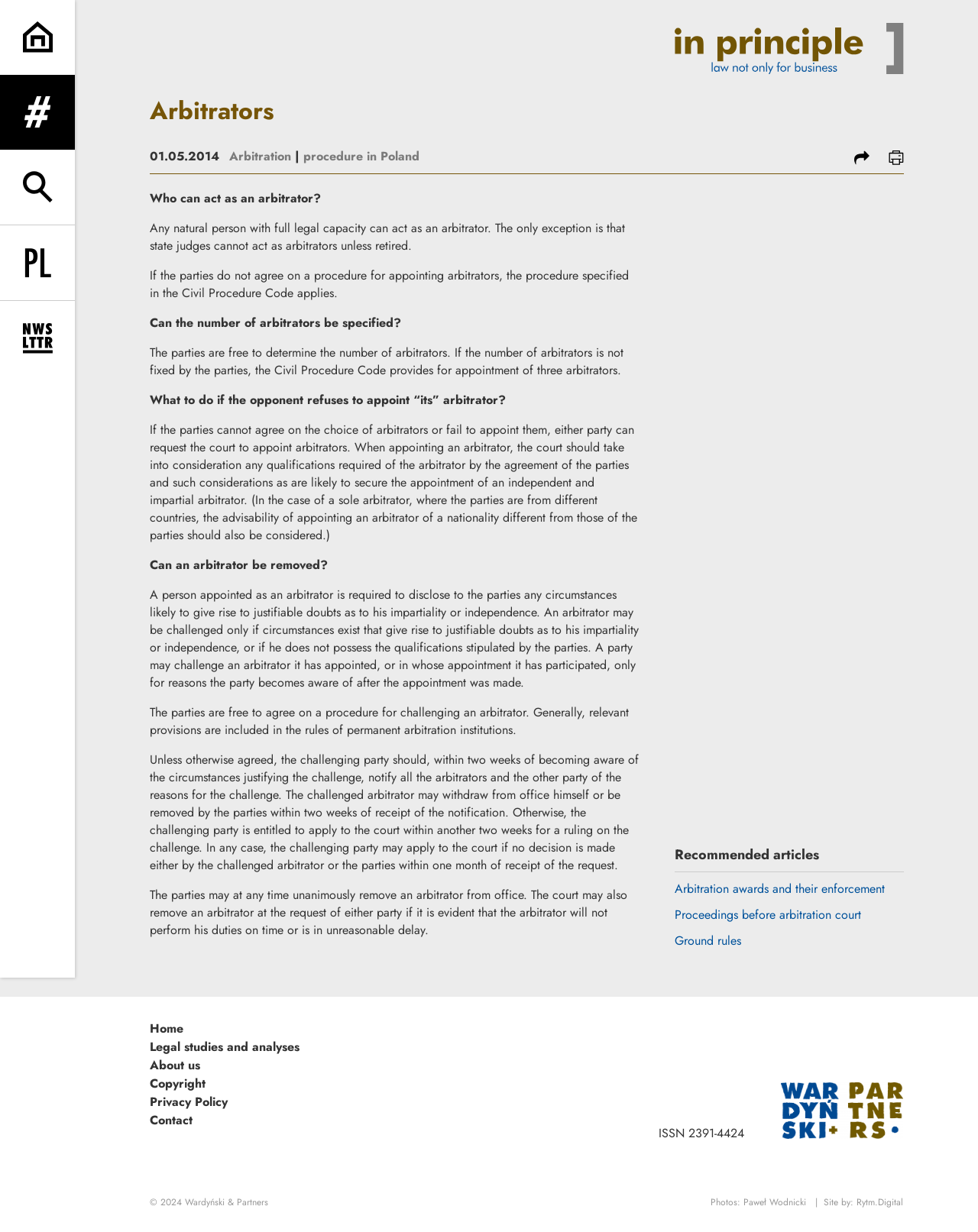Create a detailed description of the webpage's content and layout.

This webpage is about arbitrators, specifically discussing who can act as an arbitrator, the number of arbitrators, and the process of appointing and removing them. 

At the top of the page, there is a navigation menu with links to "Go to content", "expand menu", "expand search form", and "Change language to PL". Below this menu, there is a heading "Arbitrators" followed by a date "01.05.2014" and links to "Arbitration" and "procedure in Poland". 

The main content of the page is divided into sections, each addressing a specific question related to arbitrators. The first section asks "Who can act as an arbitrator?" and provides a detailed answer. The subsequent sections discuss the number of arbitrators, what to do if the opponent refuses to appoint an arbitrator, and whether an arbitrator can be removed. Each section includes a question followed by a detailed answer.

On the right side of the page, there are links to "share" and "print" the content. Below the main content, there are recommended articles related to arbitration, including "Arbitration awards and their enforcement", "Proceedings before arbitration court", and "Ground rules". 

At the bottom of the page, there is a footer section with links to "Home", "Legal studies and analyses", "About us", "Copyright", "Privacy Policy", and "Contact". There is also a copyright notice "© 2024" and a link to "Wardyński & Partners". Additionally, there are credits for photos and a note about the site being designed by "Rytm.Digital".